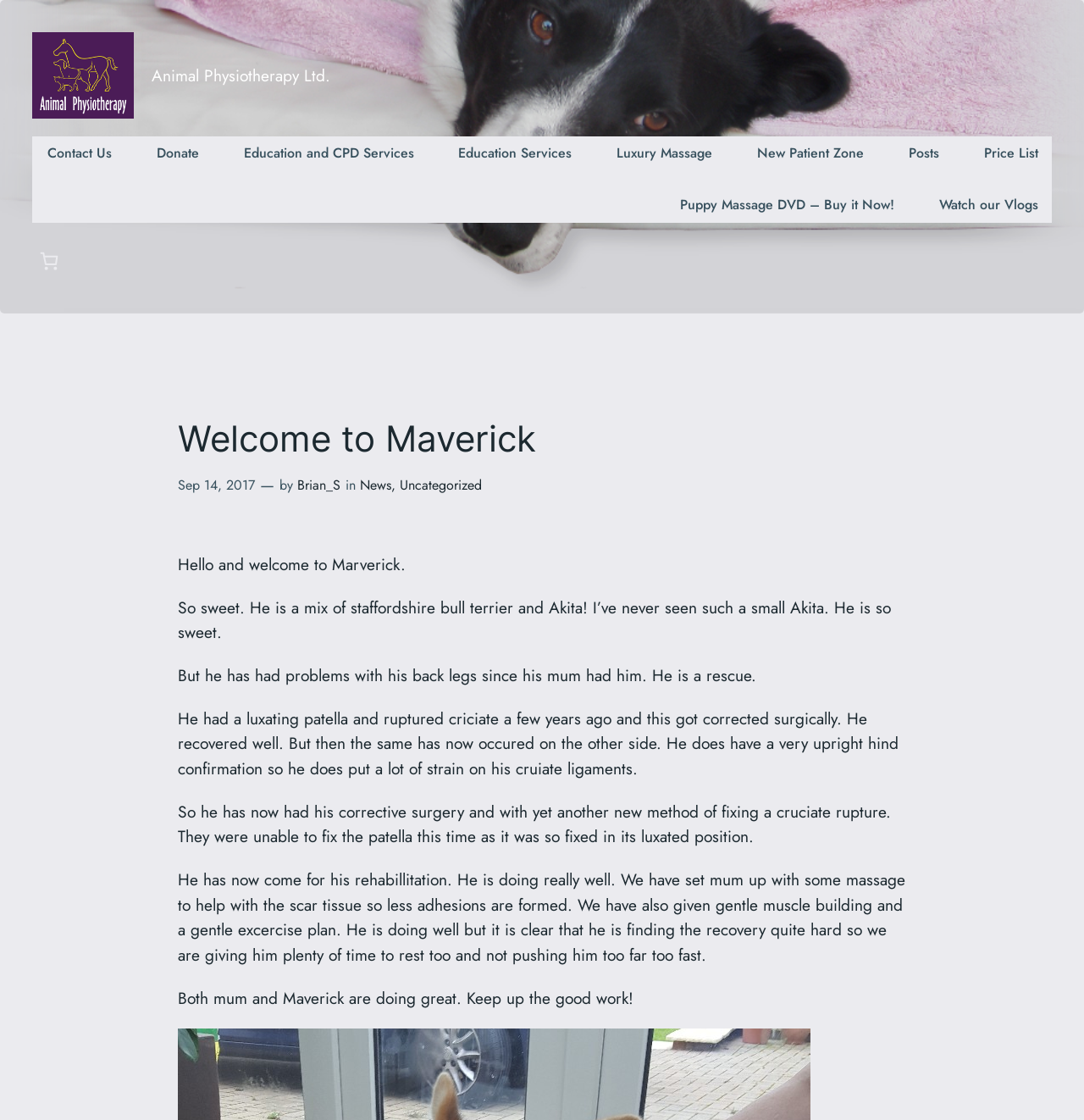Provide your answer in one word or a succinct phrase for the question: 
What is the current total price in the basket?

£0.00